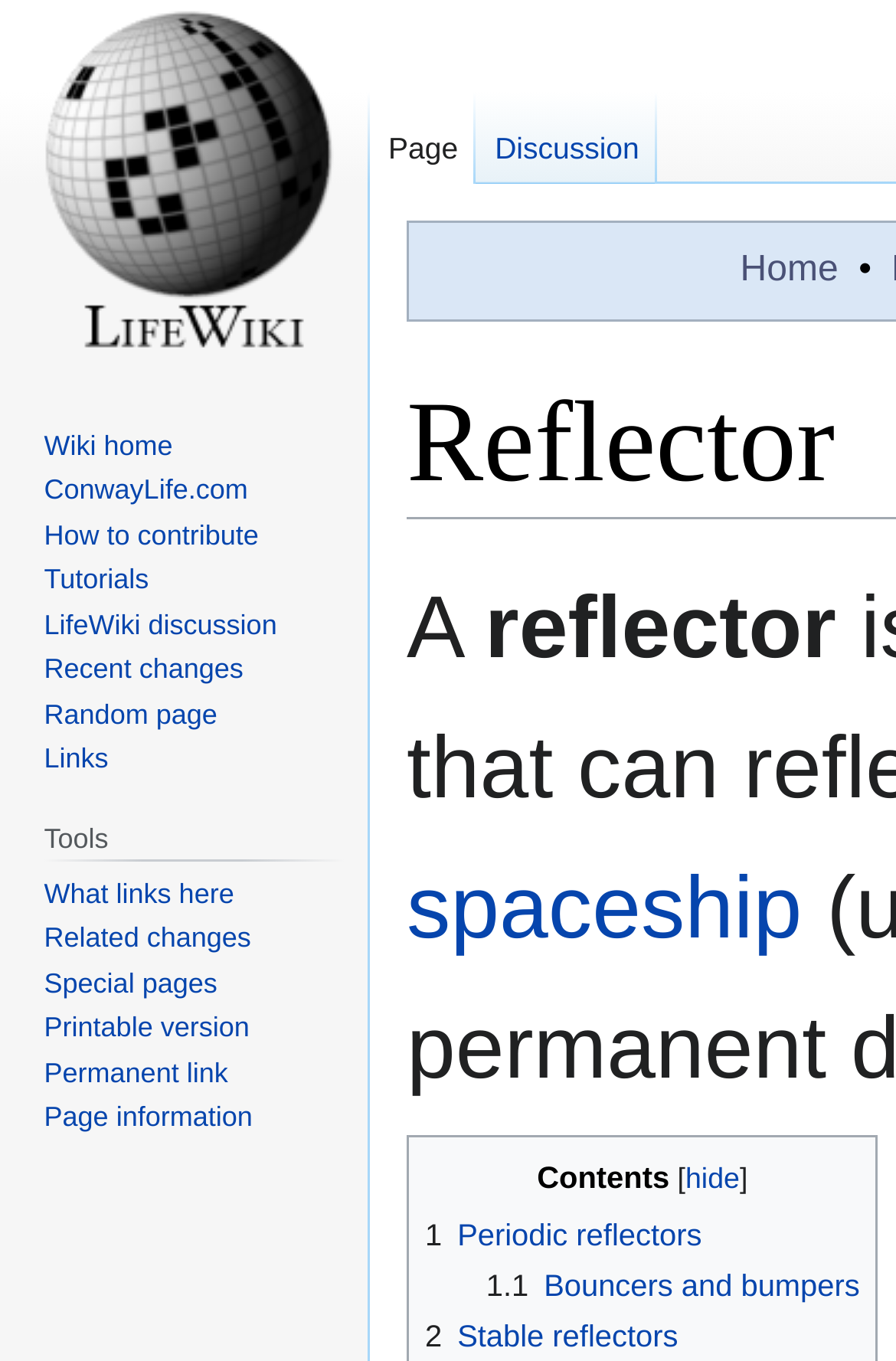Please give a one-word or short phrase response to the following question: 
What is the first link in the navigation section?

Wiki home